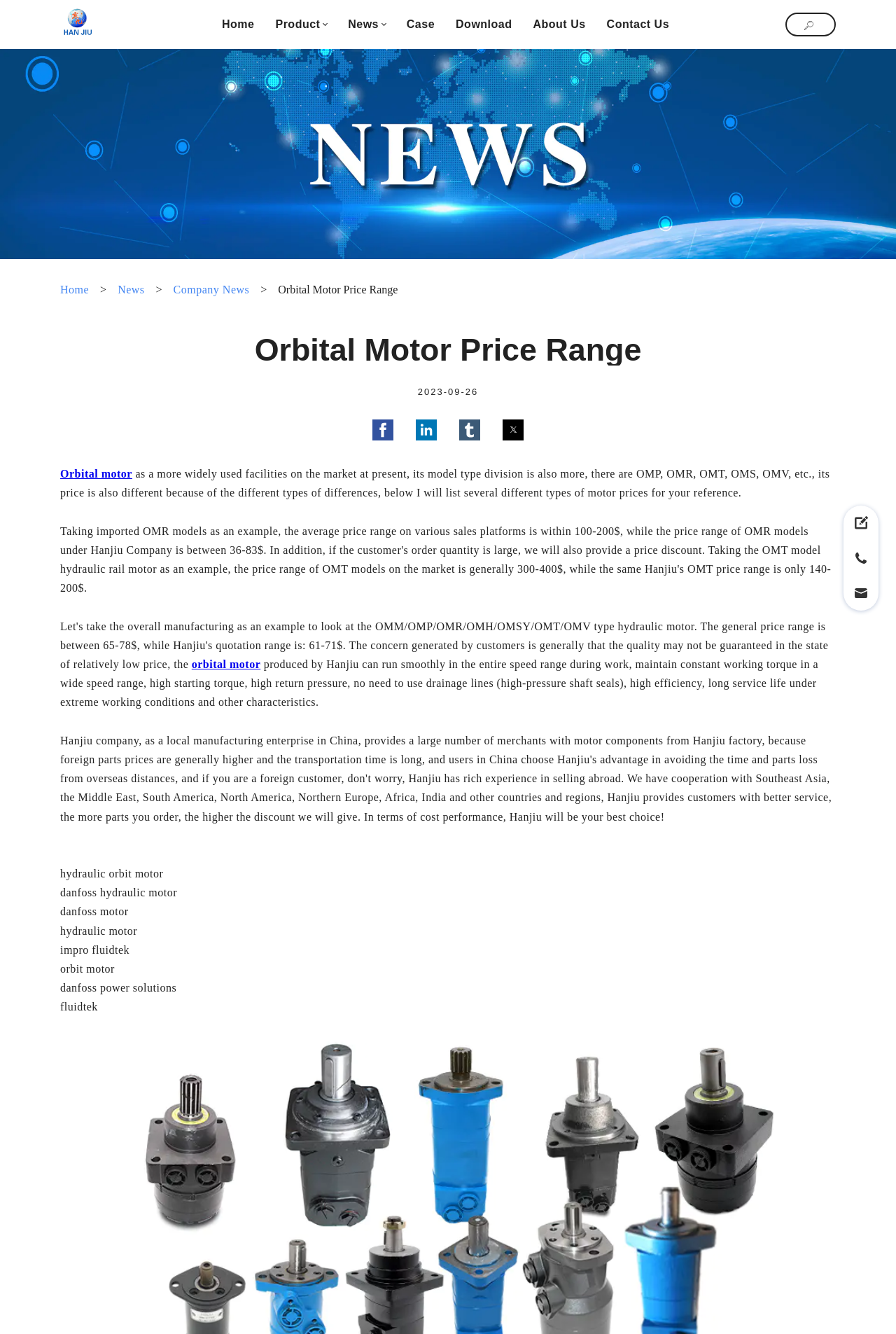From the element description: "Contact Us", extract the bounding box coordinates of the UI element. The coordinates should be expressed as four float numbers between 0 and 1, in the order [left, top, right, bottom].

[0.677, 0.011, 0.747, 0.026]